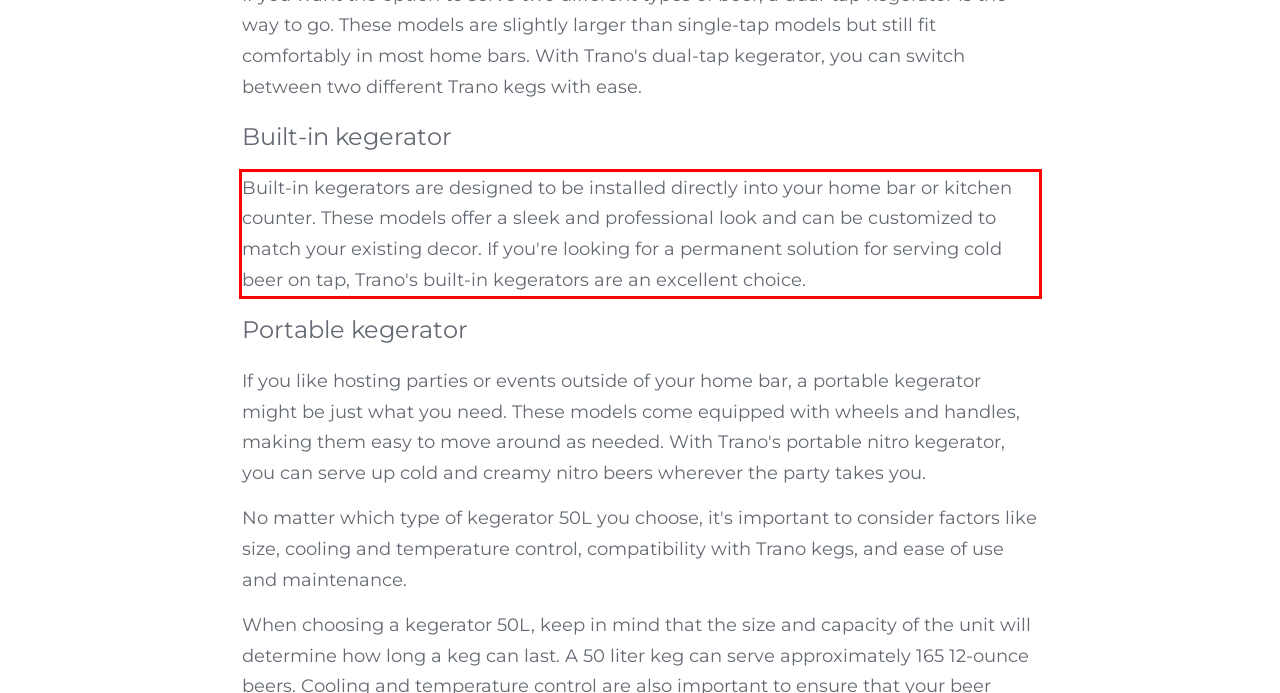Look at the screenshot of the webpage, locate the red rectangle bounding box, and generate the text content that it contains.

Built-in kegerators are designed to be installed directly into your home bar or kitchen counter. These models offer a sleek and professional look and can be customized to match your existing decor. If you're looking for a permanent solution for serving cold beer on tap, Trano's built-in kegerators are an excellent choice.